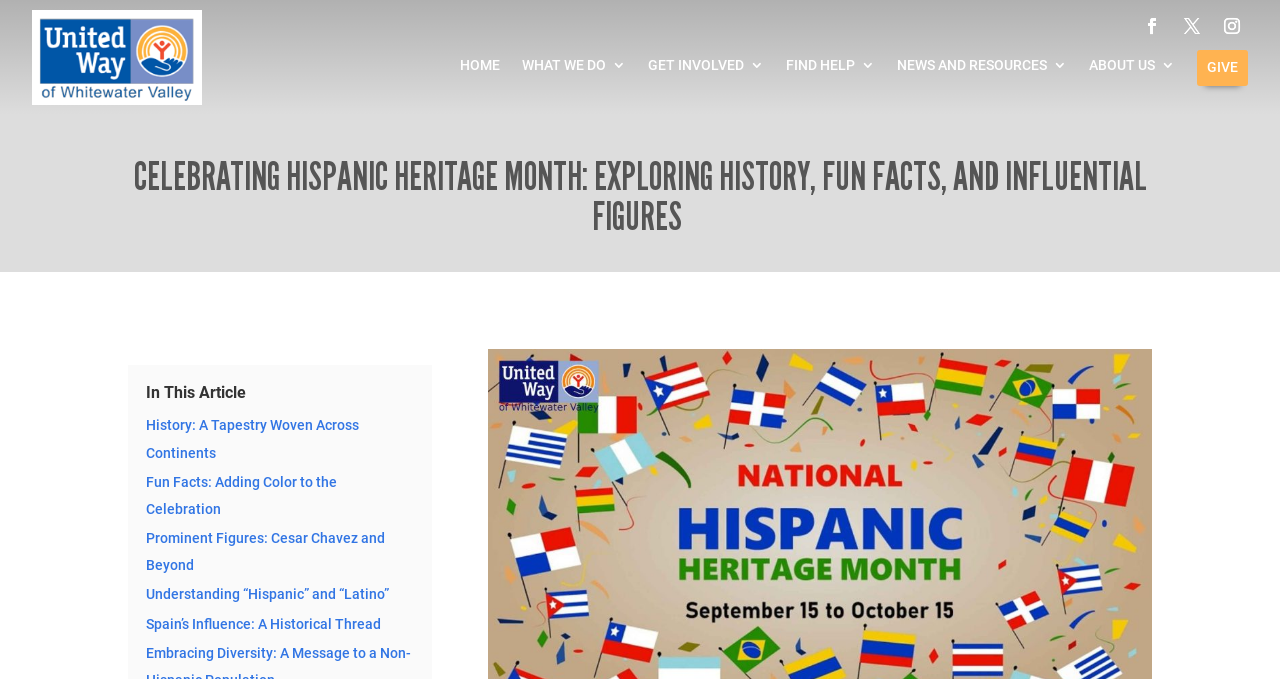Using the format (top-left x, top-left y, bottom-right x, bottom-right y), provide the bounding box coordinates for the described UI element. All values should be floating point numbers between 0 and 1: May 2019

None